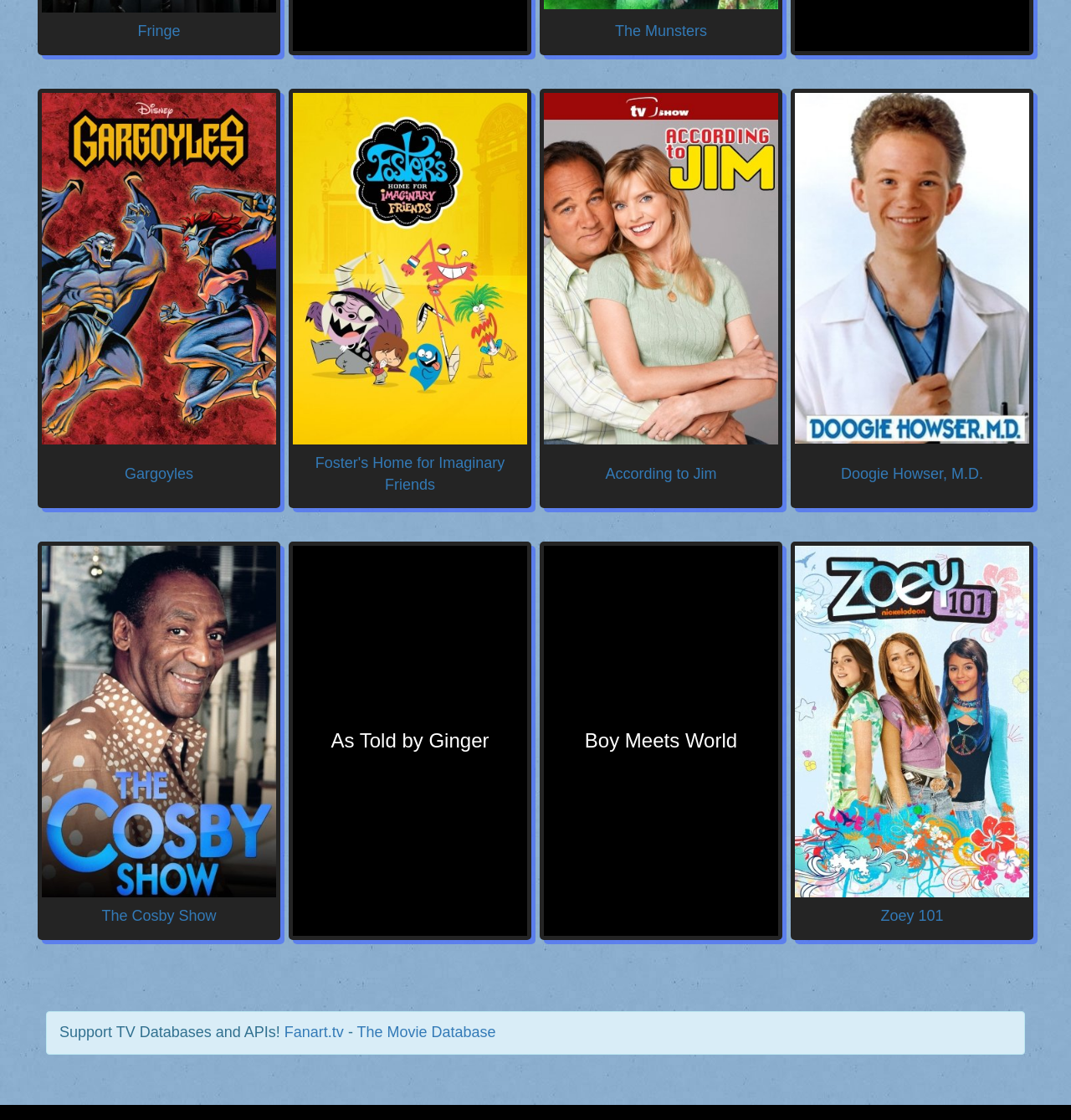Please identify the bounding box coordinates of the element I should click to complete this instruction: 'Explore The Cosby Show'. The coordinates should be given as four float numbers between 0 and 1, like this: [left, top, right, bottom].

[0.039, 0.487, 0.258, 0.801]